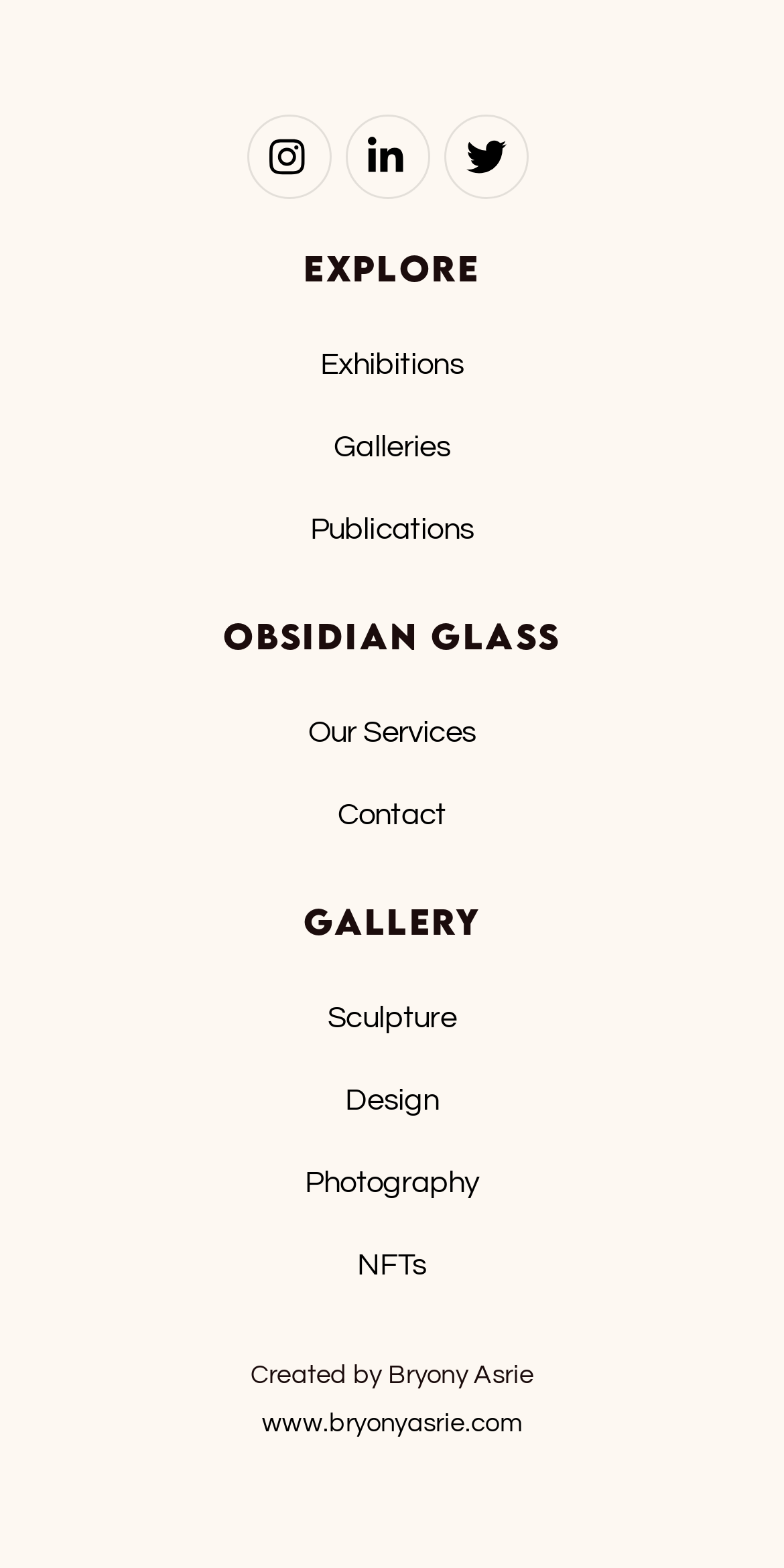Who created the website?
Identify the answer in the screenshot and reply with a single word or phrase.

Bryony Asrie